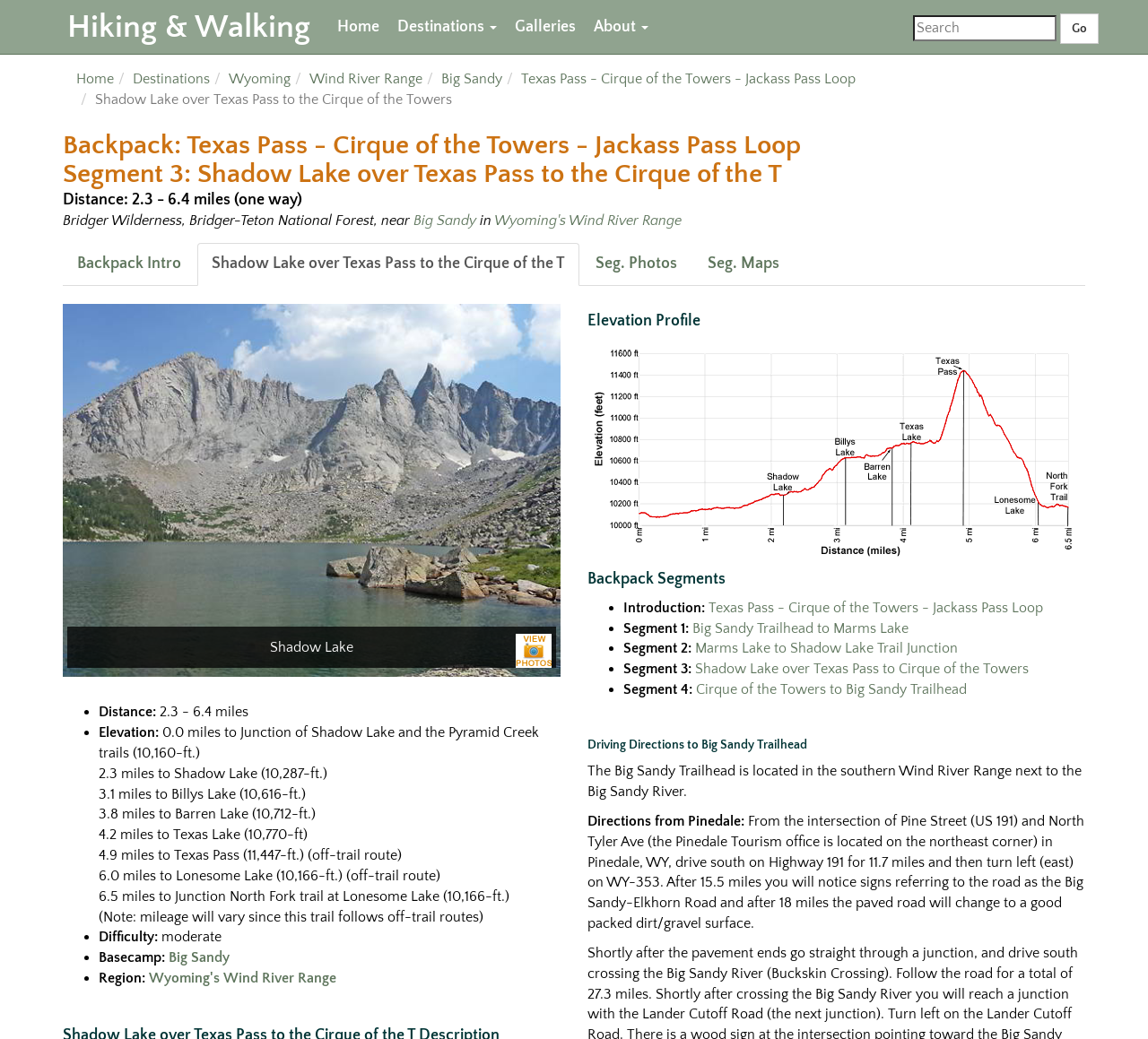Can you provide the bounding box coordinates for the element that should be clicked to implement the instruction: "Go to Home"?

[0.286, 0.0, 0.338, 0.052]